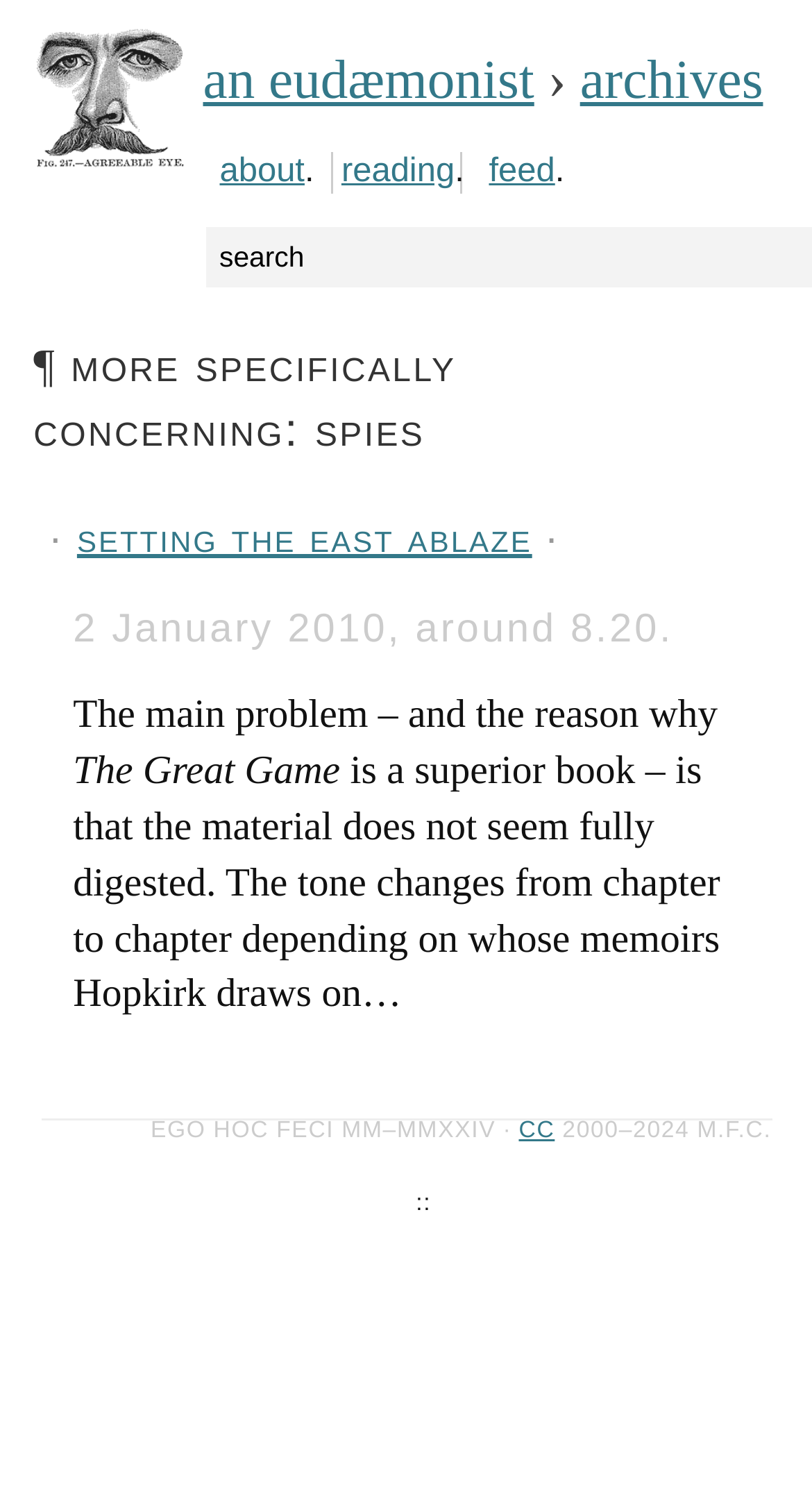What is the title of the article?
Answer the question with a single word or phrase, referring to the image.

setting the east ablaze